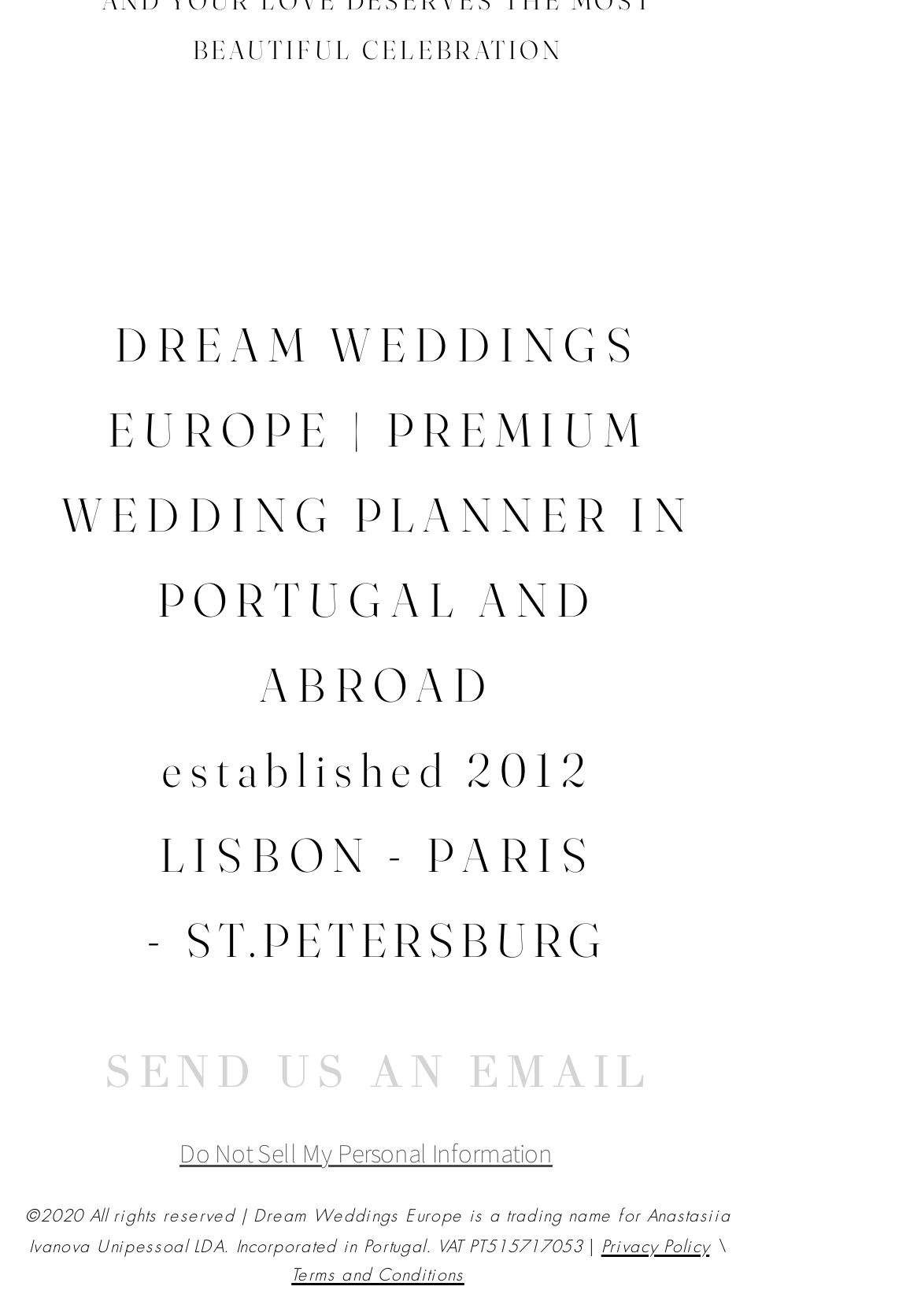Find and provide the bounding box coordinates for the UI element described here: "Terms and Conditions". The coordinates should be given as four float numbers between 0 and 1: [left, top, right, bottom].

[0.316, 0.961, 0.504, 0.977]